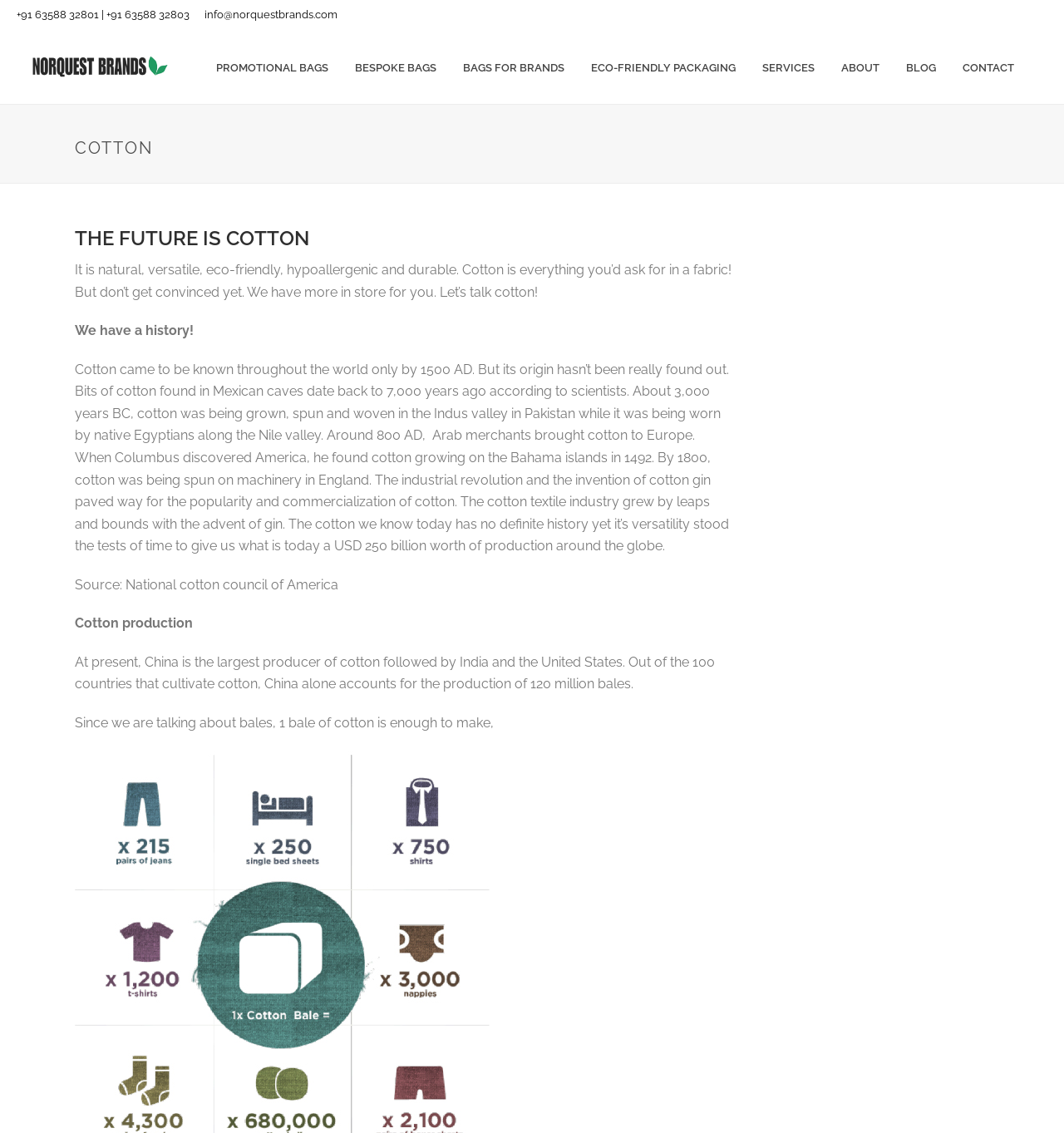Locate the bounding box coordinates of the element to click to perform the following action: 'Contact the company'. The coordinates should be given as four float values between 0 and 1, in the form of [left, top, right, bottom].

[0.892, 0.026, 0.966, 0.092]